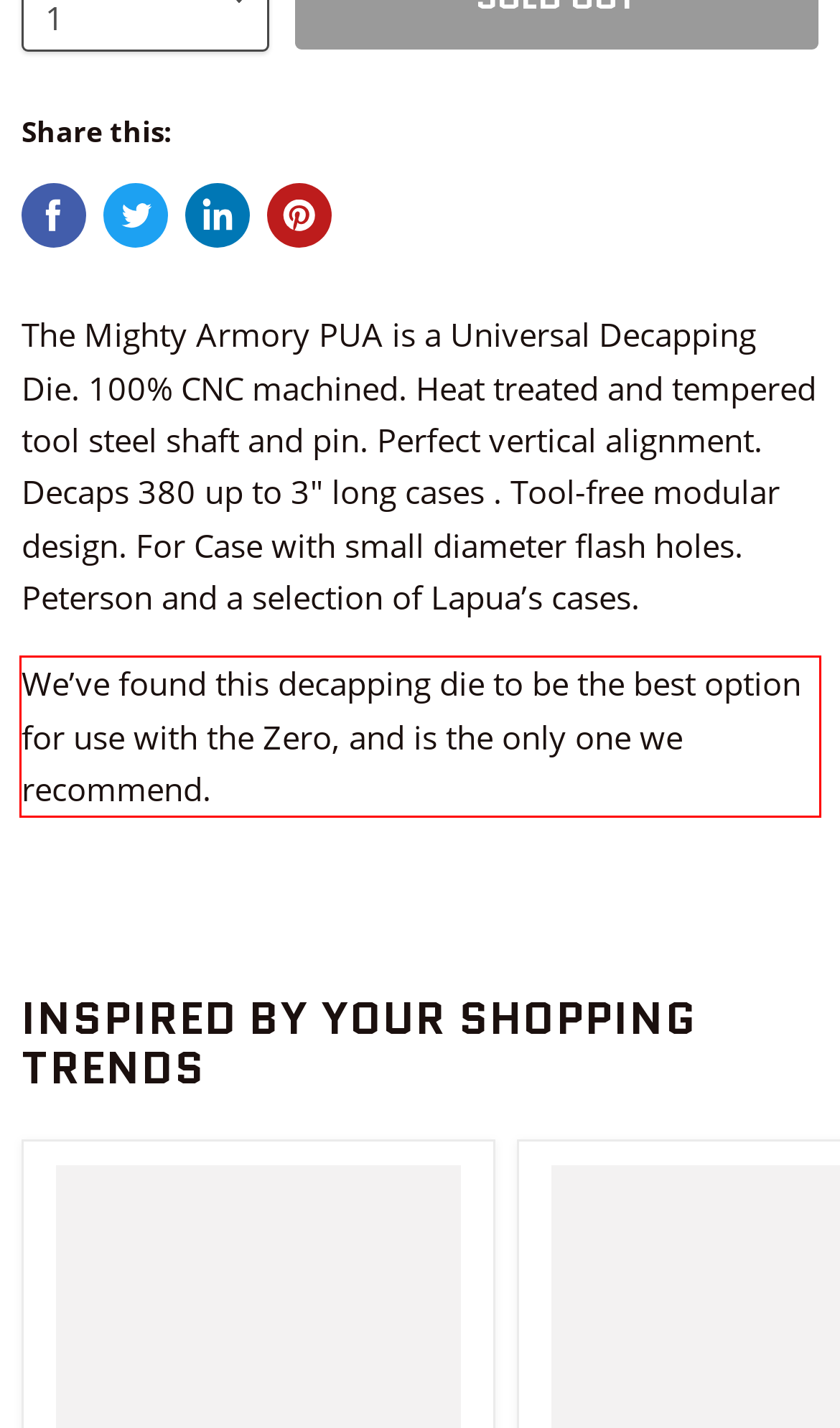Using OCR, extract the text content found within the red bounding box in the given webpage screenshot.

We’ve found this decapping die to be the best option for use with the Zero, and is the only one we recommend.